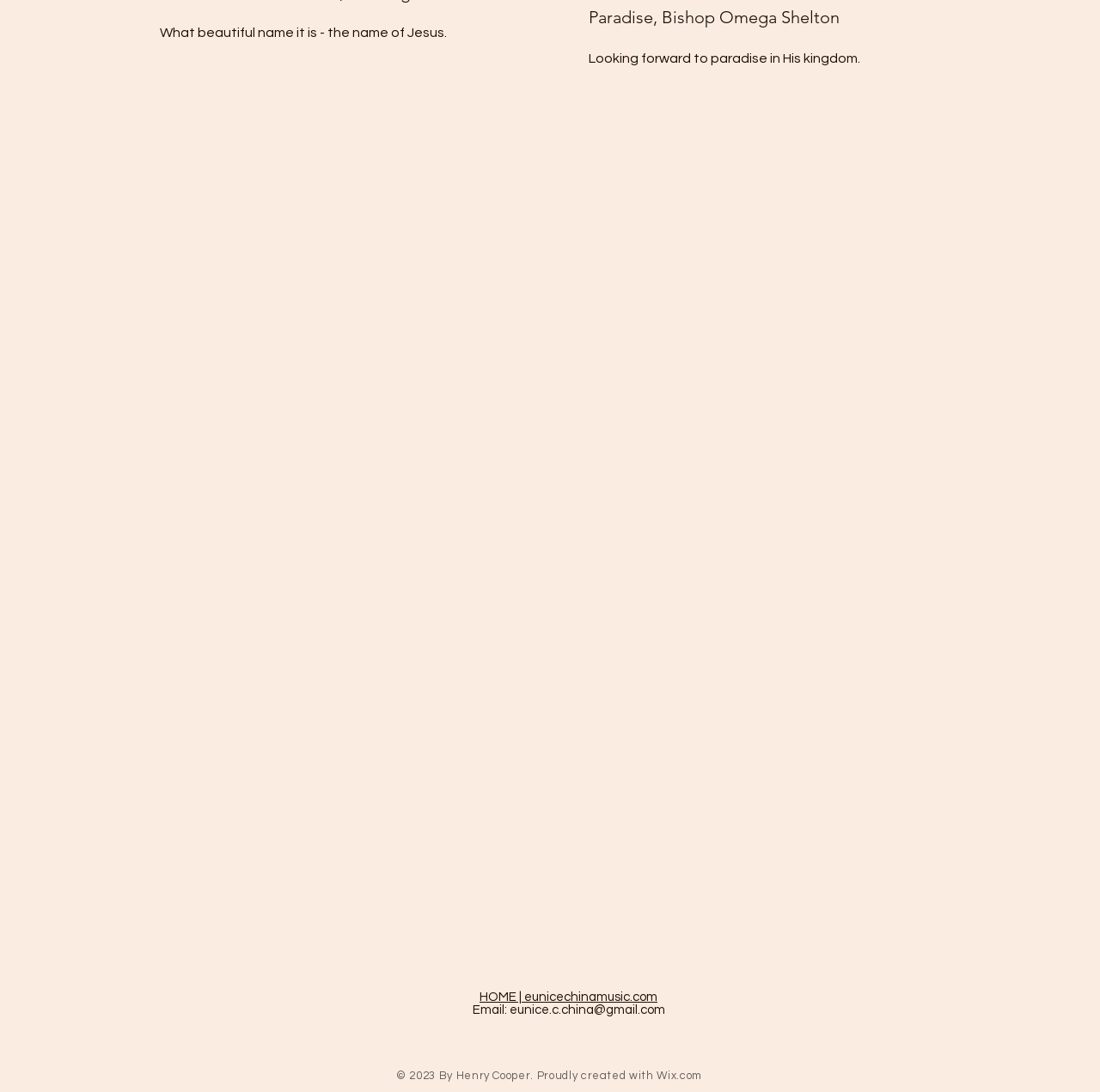Respond to the question below with a single word or phrase:
What is the name mentioned in the heading?

Bishop Omega Shelton